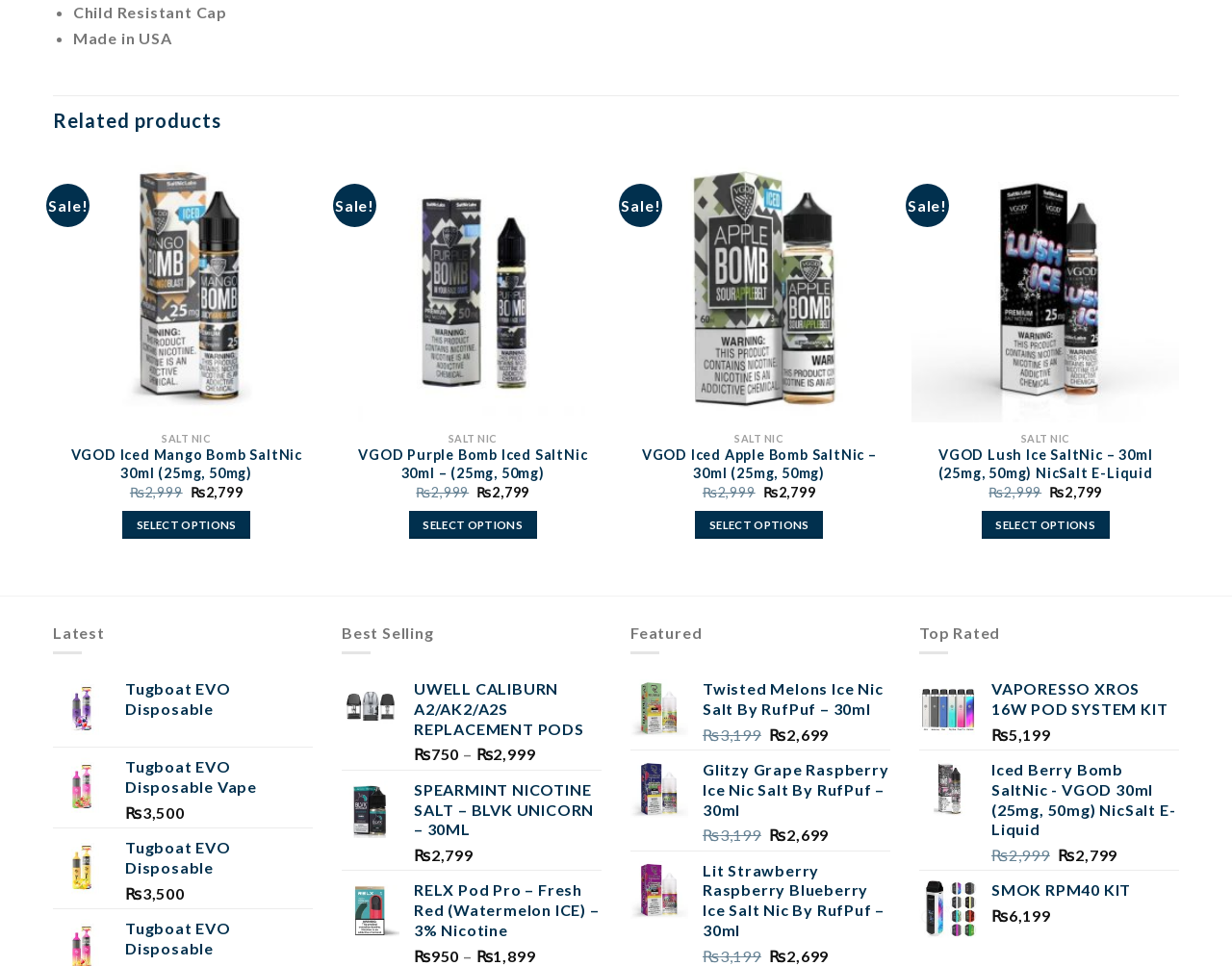Provide the bounding box coordinates of the UI element that matches the description: "Tugboat EVO Disposable Vape".

[0.102, 0.784, 0.254, 0.825]